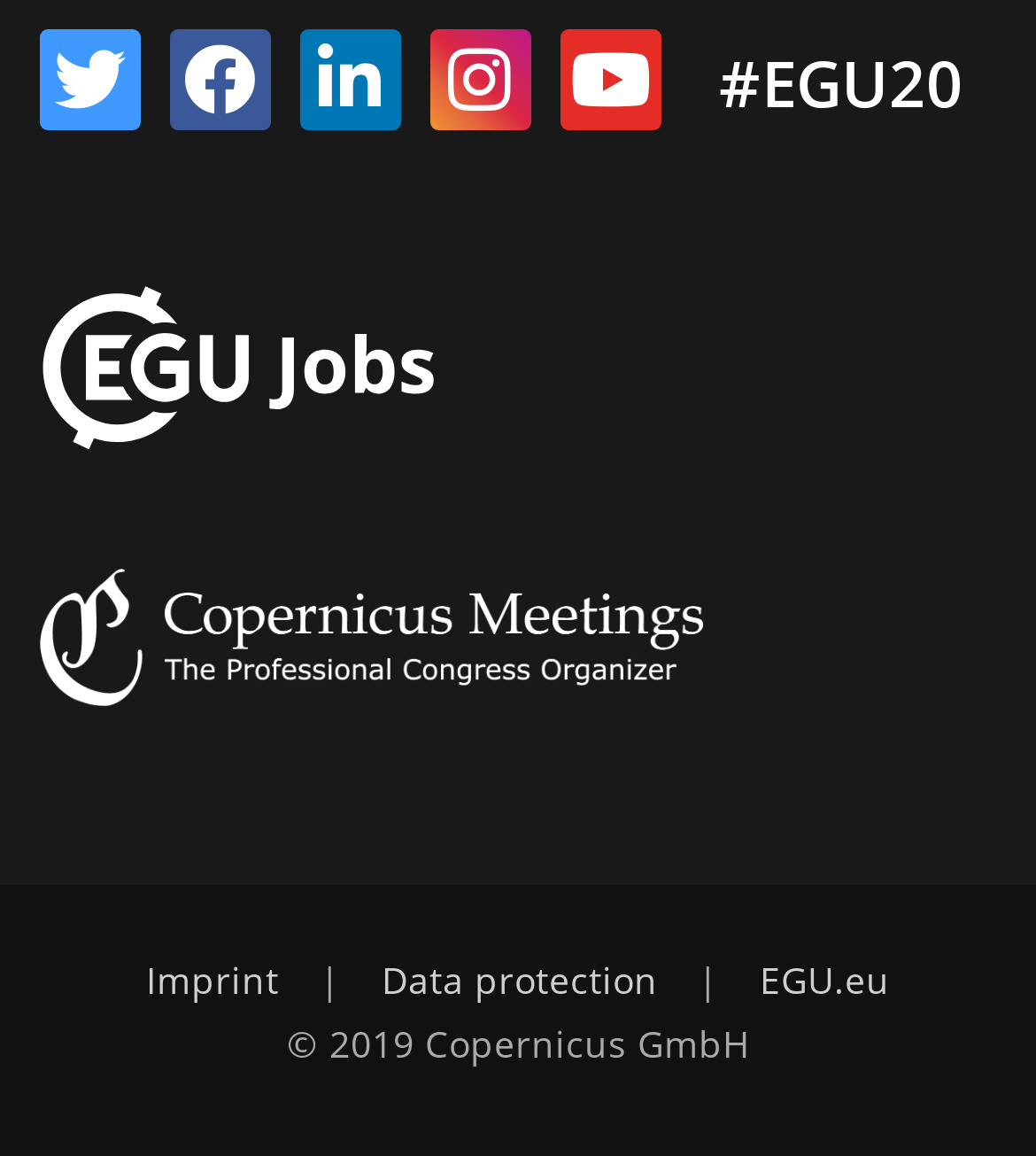Please identify the bounding box coordinates of the clickable element to fulfill the following instruction: "Click the first social media link". The coordinates should be four float numbers between 0 and 1, i.e., [left, top, right, bottom].

[0.038, 0.056, 0.135, 0.102]